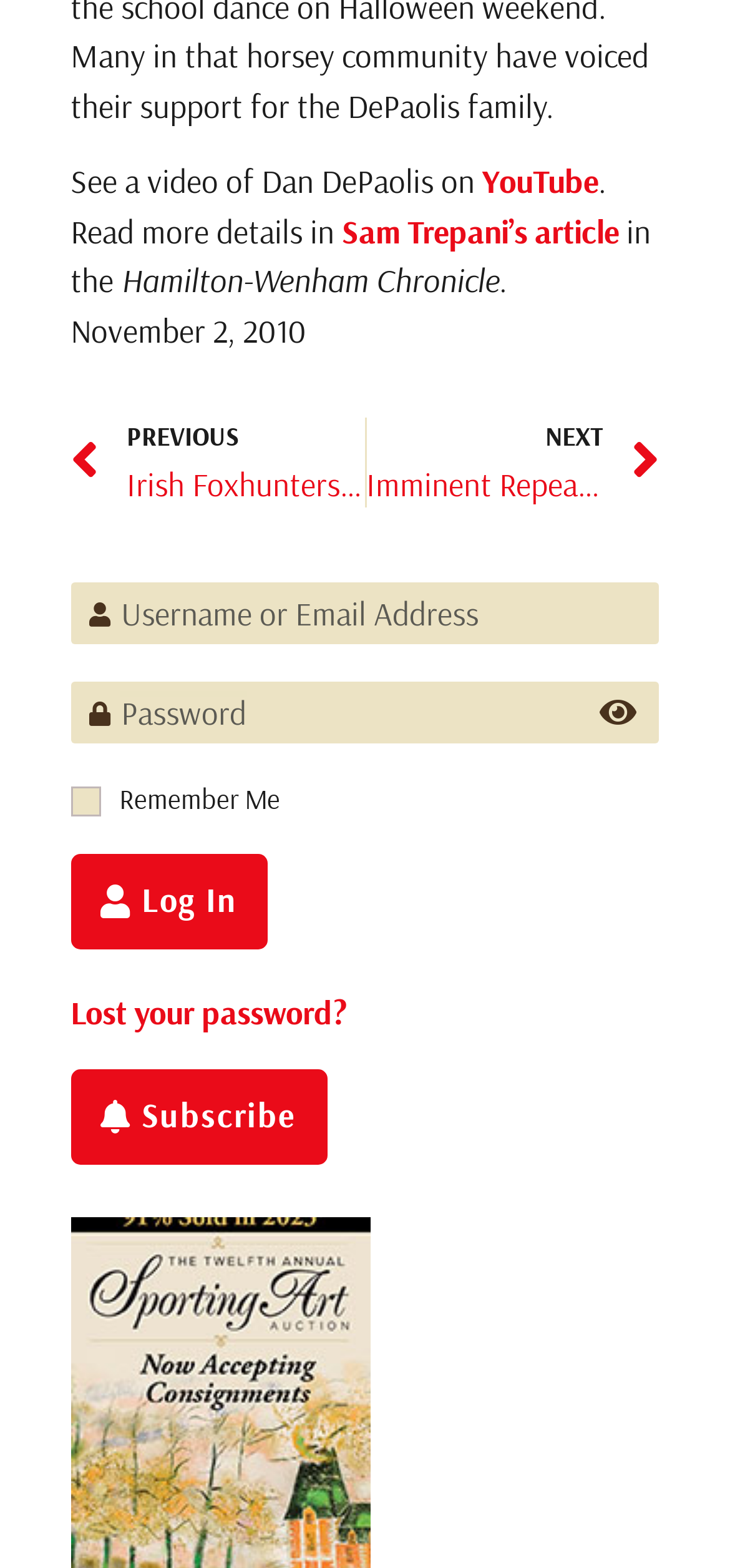Locate the bounding box coordinates of the clickable region to complete the following instruction: "Log in to the website."

[0.096, 0.545, 0.366, 0.606]